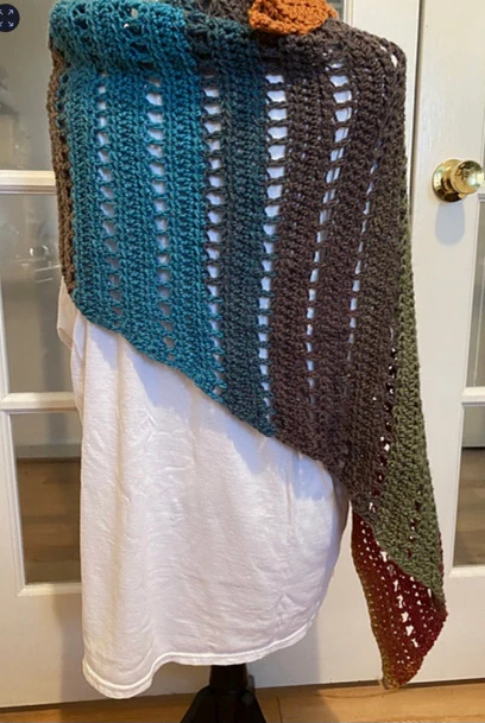Give a one-word or short phrase answer to the question: 
Can the shawl be worn as a scarf?

Yes